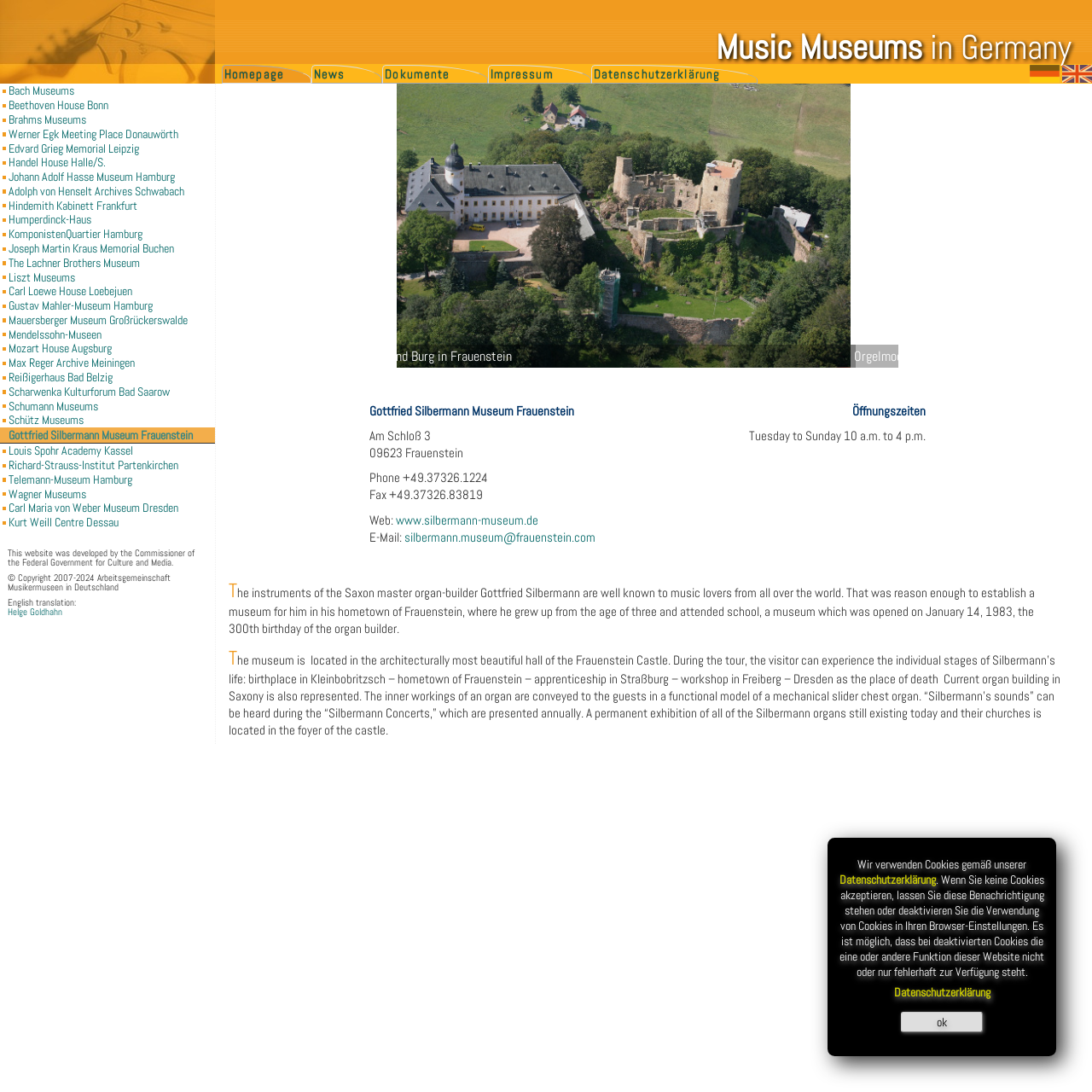Please identify the bounding box coordinates of the element I need to click to follow this instruction: "Click the 'Schumann Museums' link".

[0.0, 0.366, 0.197, 0.377]